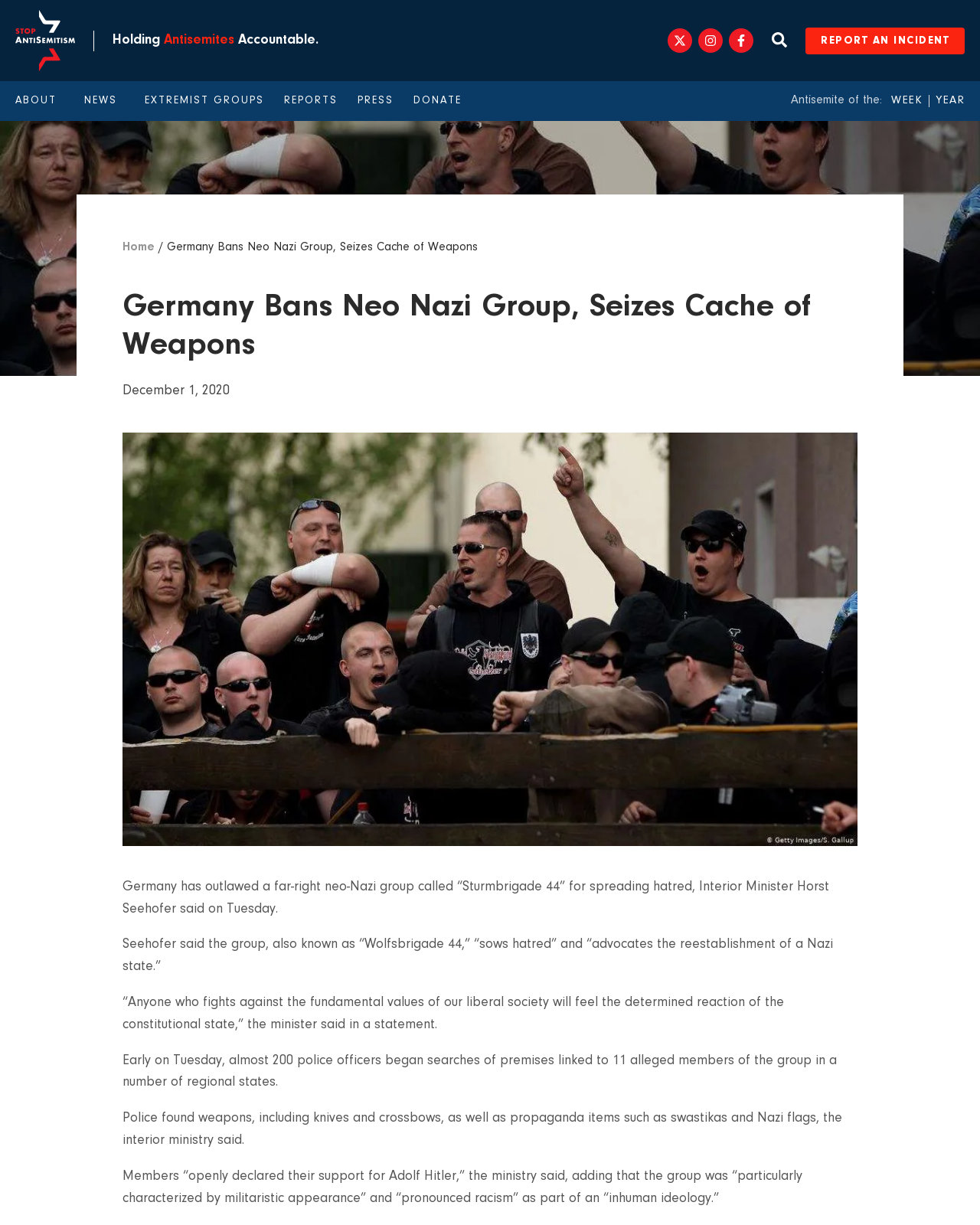Identify the bounding box coordinates necessary to click and complete the given instruction: "Search for something".

[0.788, 0.025, 0.803, 0.042]